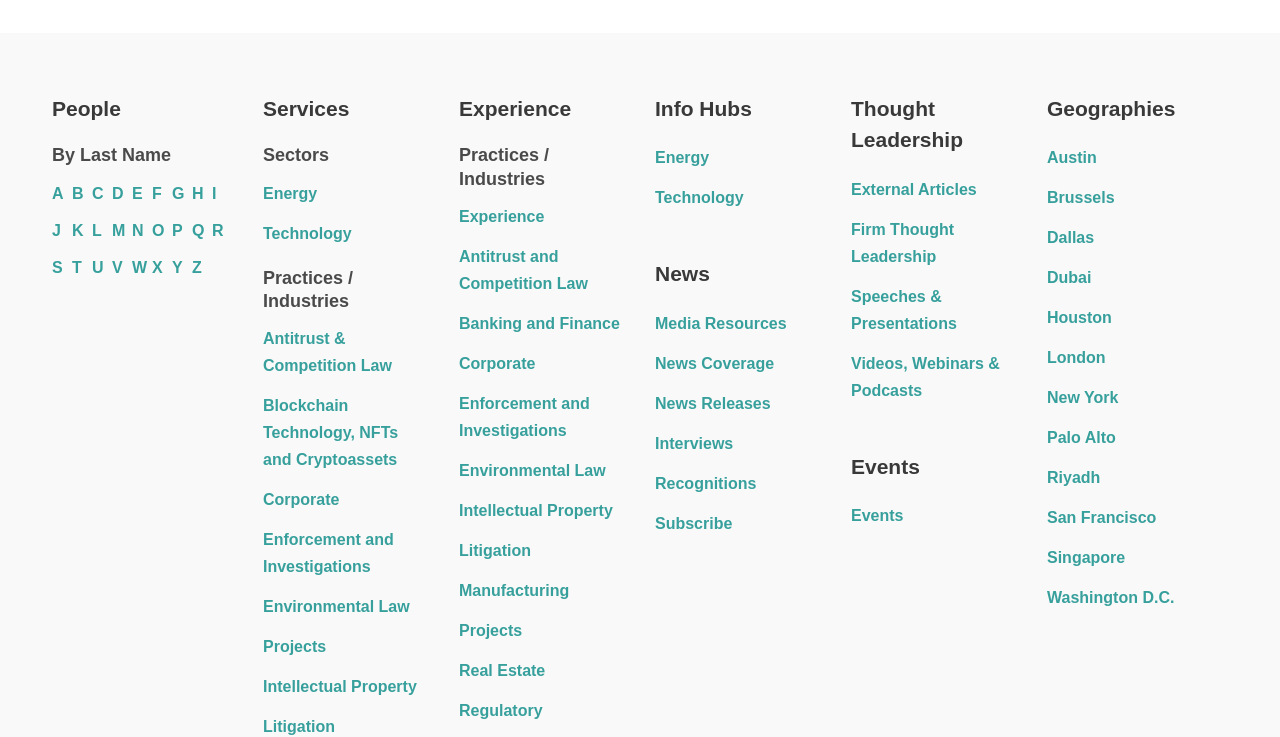Given the webpage screenshot and the description, determine the bounding box coordinates (top-left x, top-left y, bottom-right x, bottom-right y) that define the location of the UI element matching this description: Enforcement and Investigations

[0.205, 0.721, 0.308, 0.781]